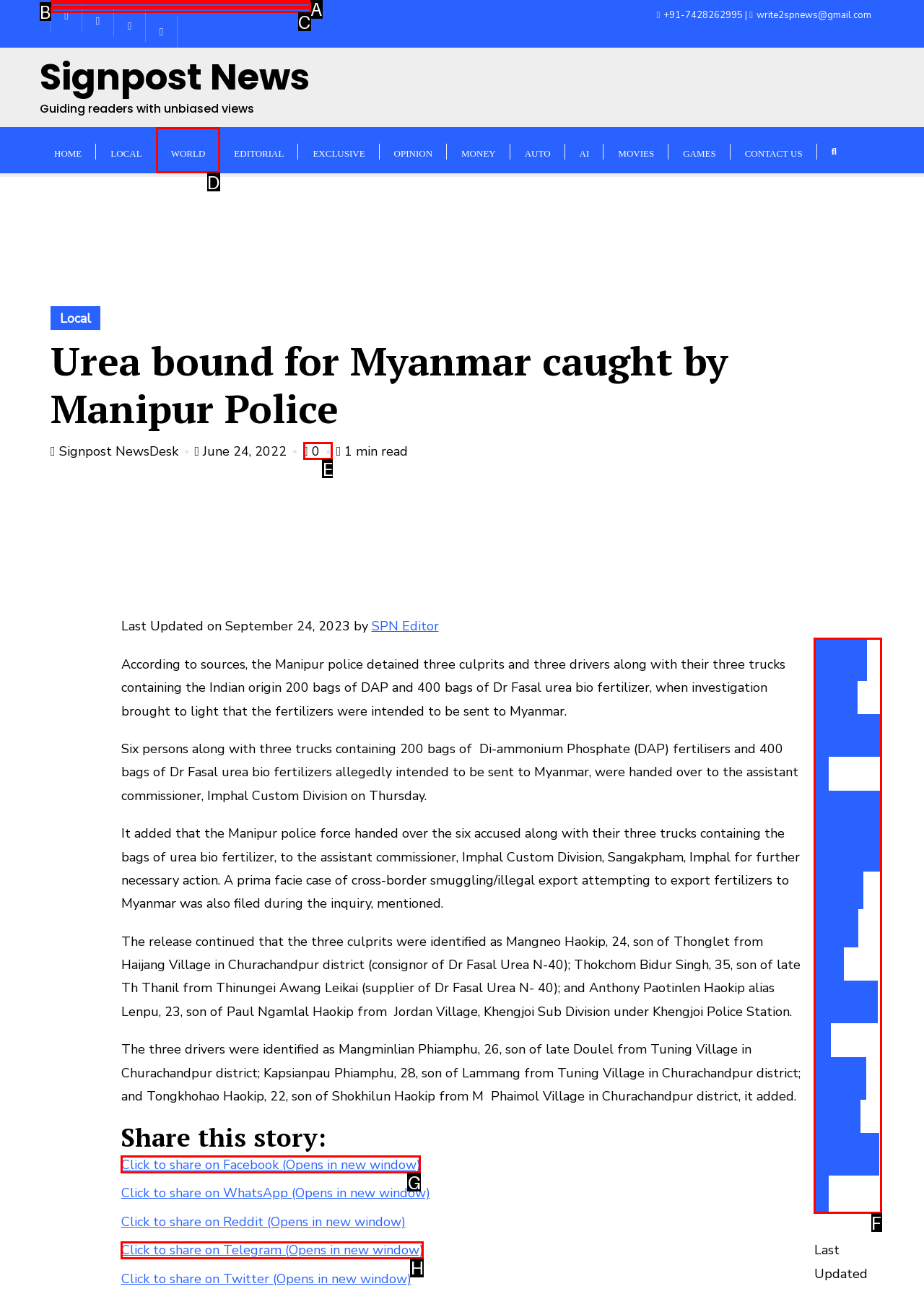Tell me which one HTML element I should click to complete this task: Read another news about AMBA seeks clarification from State BJP member Answer with the option's letter from the given choices directly.

F